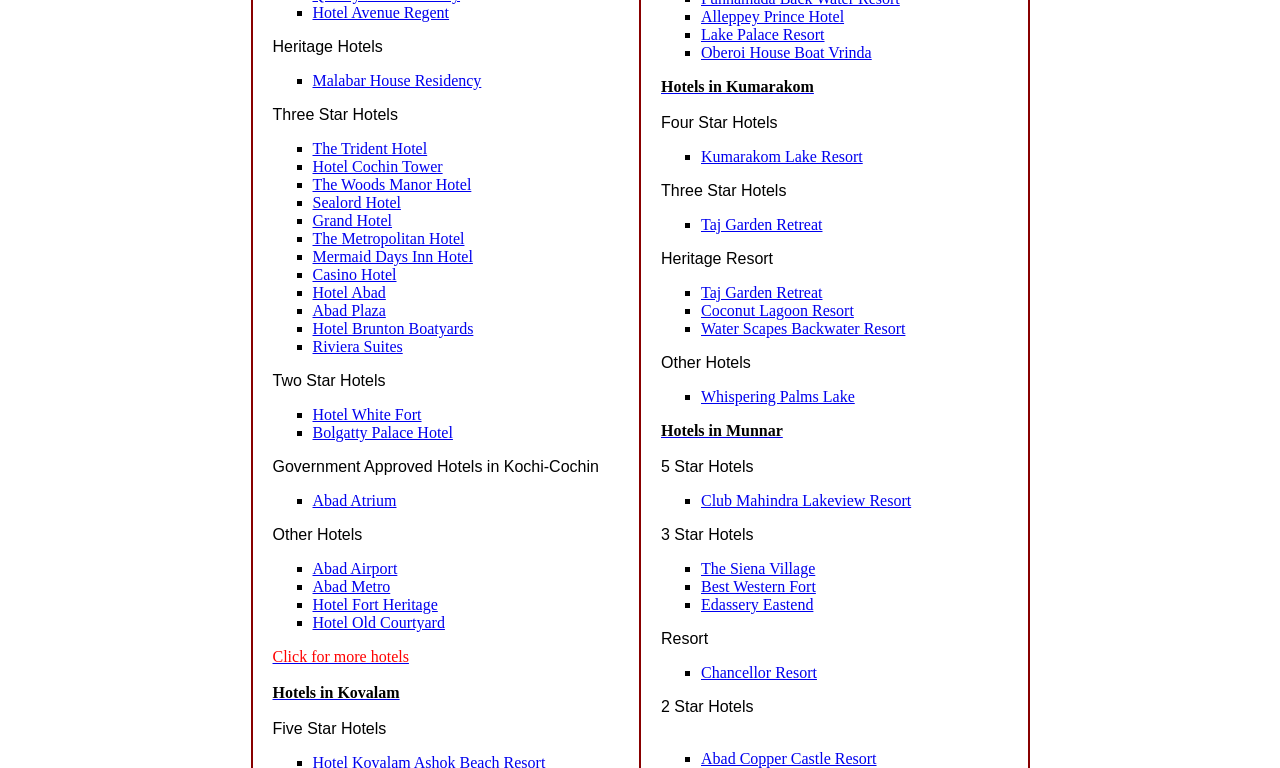Using the information in the image, give a comprehensive answer to the question: 
How many links are there to other hotel locations?

Upon reviewing the webpage, I found three links to other hotel locations: 'Hotels in Kovalam', 'Hotels in Kumarakom', and 'Hotels in Munnar'.